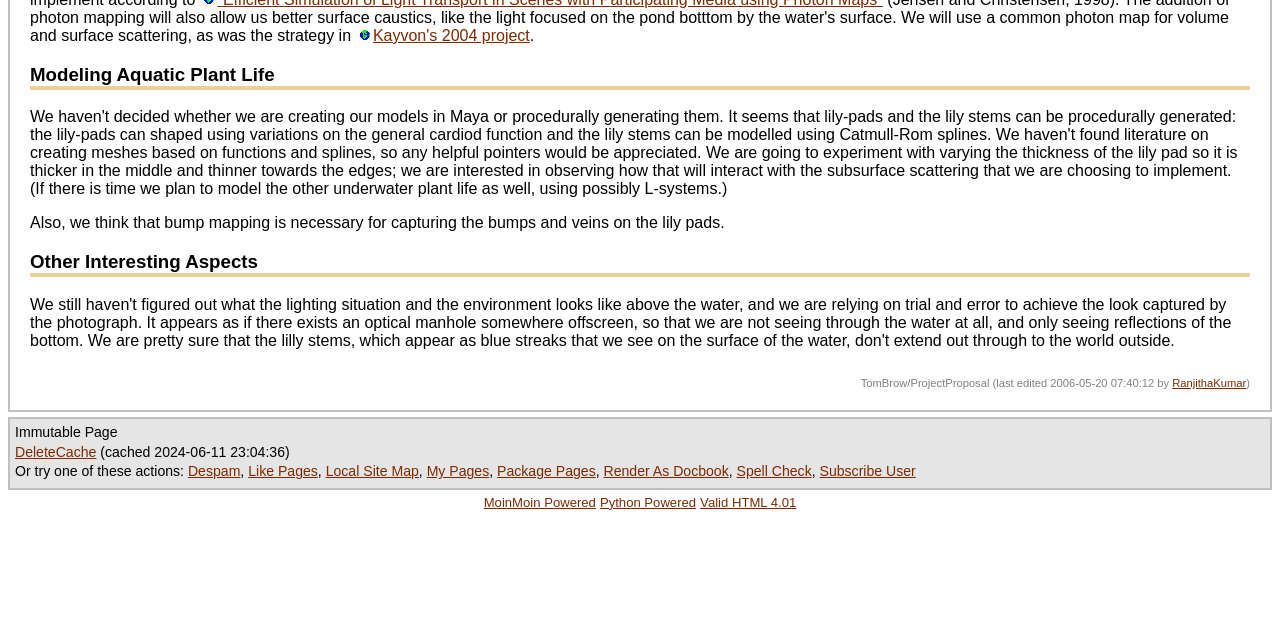Provide the bounding box coordinates of the UI element this sentence describes: "DeleteCache".

[0.012, 0.693, 0.075, 0.718]